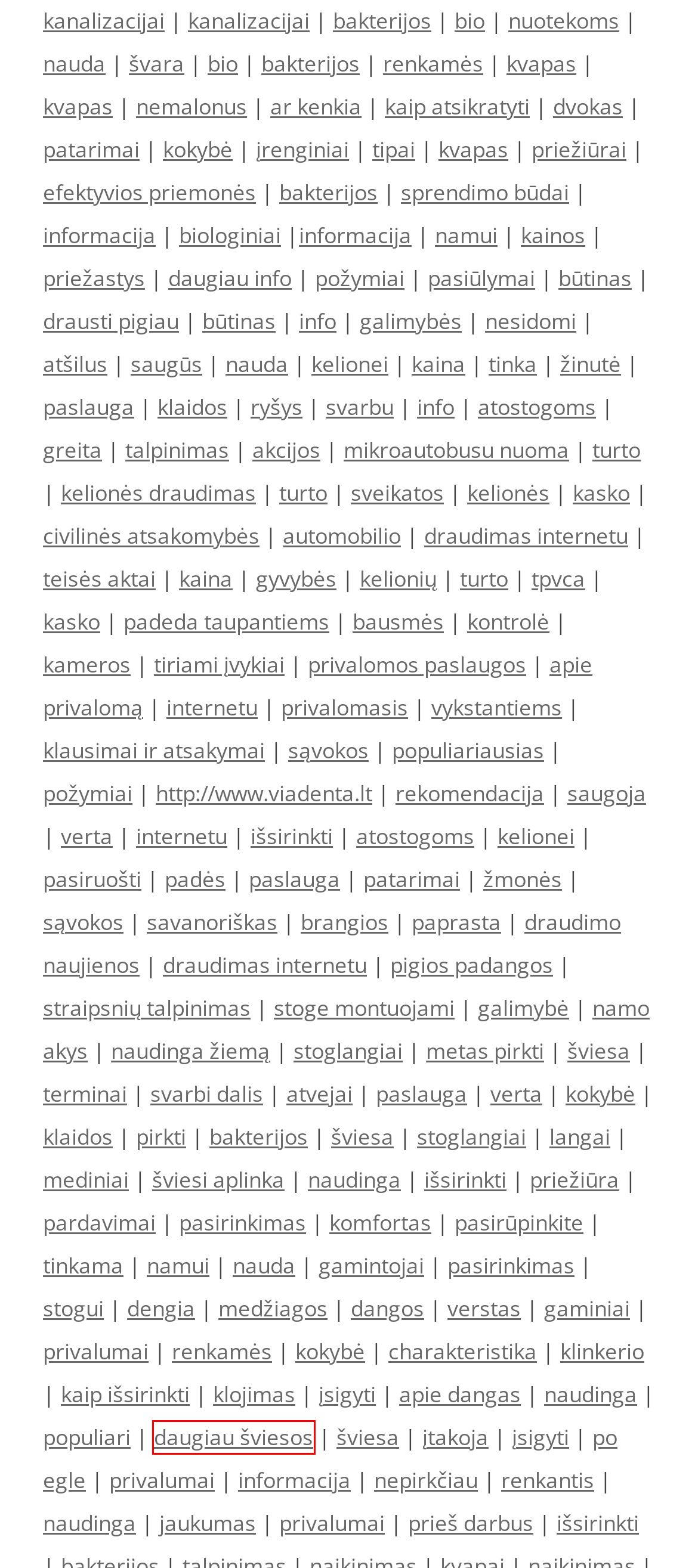Evaluate the webpage screenshot and identify the element within the red bounding box. Select the webpage description that best fits the new webpage after clicking the highlighted element. Here are the candidates:
A. Kaina ir stoge montuojami langai - SEO straipsnių talpinimas
B. Apie mus - patogi mikroautobusų, automobilių nuoma Lietuvoje
C. Kokie žmonės draudžiasi KASKO - Aviabilietai internetu pigiau
D. Klaidų gali pridaryti bet kas - SEO straipsnių talpinimas
E. Namuose ir palėpėje daugiau šviesos - SEO straipsnių talpinimas
F. Vasaros kelionėms naudingi mikroautobusai - SEO straipsnių talpinimas
G. Kaip apsispręsti dėl dangos stogui – SEO straipsnių talpinimas
H. Privalomo draudimo kontrolė sankryžose | SEO straipsnių talpinimas

E